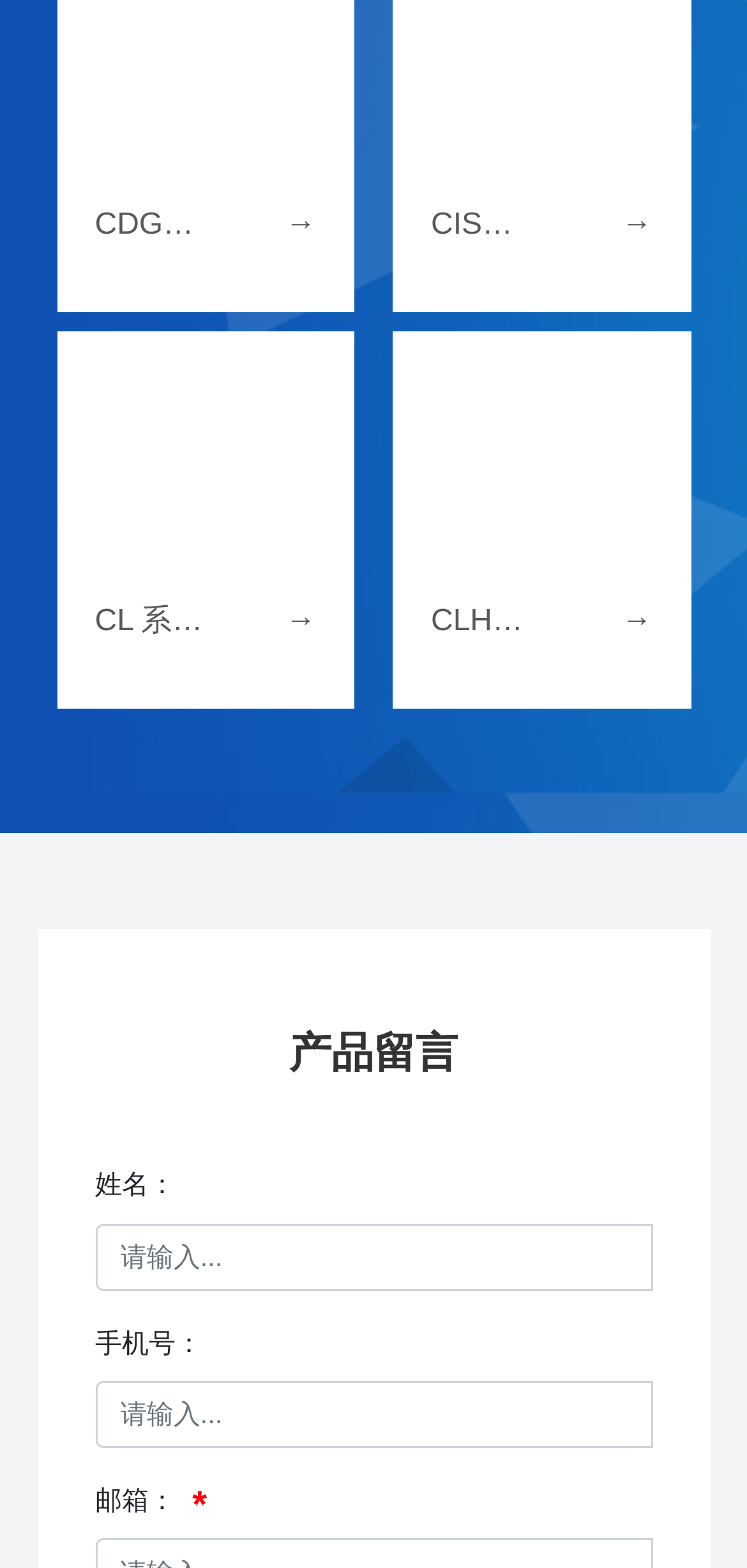Please specify the bounding box coordinates of the clickable region to carry out the following instruction: "input phone number". The coordinates should be four float numbers between 0 and 1, in the format [left, top, right, bottom].

[0.127, 0.881, 0.873, 0.923]